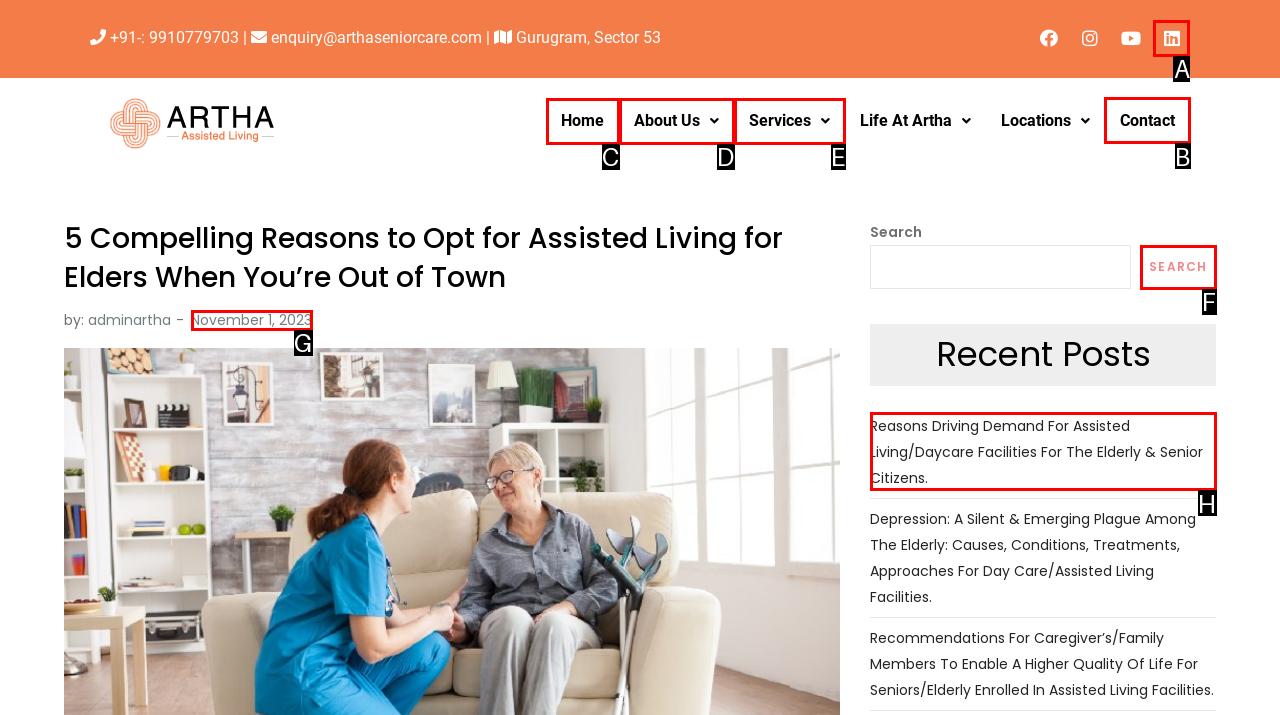Select the correct UI element to complete the task: Contact us
Please provide the letter of the chosen option.

B